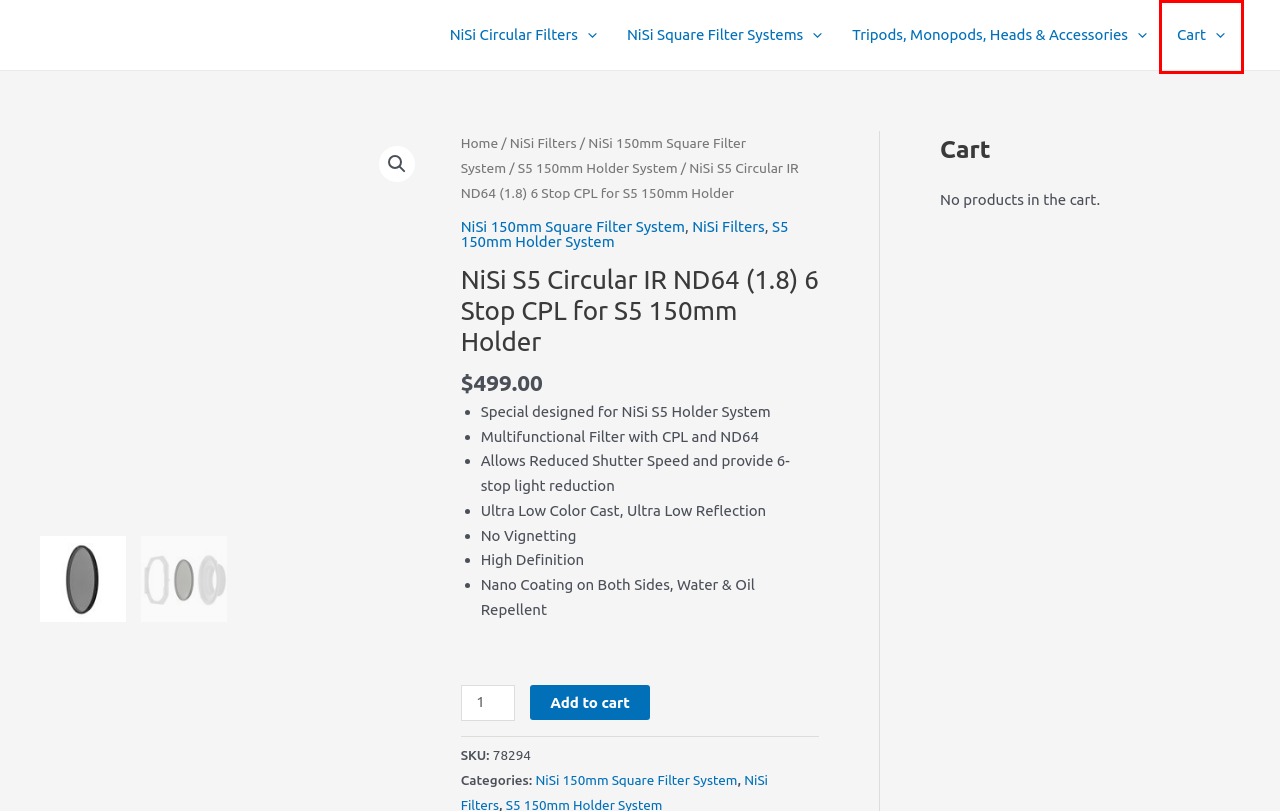Given a screenshot of a webpage featuring a red bounding box, identify the best matching webpage description for the new page after the element within the red box is clicked. Here are the options:
A. Cart – Matt Krumins Photography – Shop
B. NiSi 150mm Square Filter System – Matt Krumins Photography – Shop
C. NiSi Filters – Matt Krumins Photography – Shop
D. S5 150mm Holder System – Matt Krumins Photography – Shop
E. Tripods, Monopods, Heads & Accessories – Matt Krumins Photography – Shop
F. Matt Krumins Photography – Shop – Get your gear on
G. NiSi Square Filter Systems – Matt Krumins Photography – Shop
H. NiSi Circular Filters – Matt Krumins Photography – Shop

A